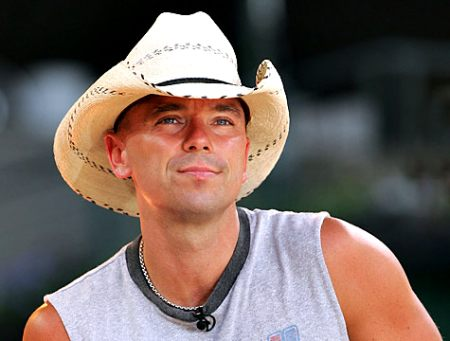Provide an in-depth description of the image you see.

The image features a smiling man with a tan complexion, wearing a light gray sleeveless shirt and a distinctive cowboy hat. He exudes a laid-back charm, typical of country music artists. Known for his vibrant personality and engaging performances, he embodies the spirit of Southern country life. This image likely connects to a feature on Kenny Chesney, highlighting his career and influence in the music industry, particularly his Gulf & Western sound, as well as his lifestyle which reflects a love for the outdoors and the sea. Chesney’s music often resonates with themes of beach life and personal introspection, making him a beloved figure among fans of country music.